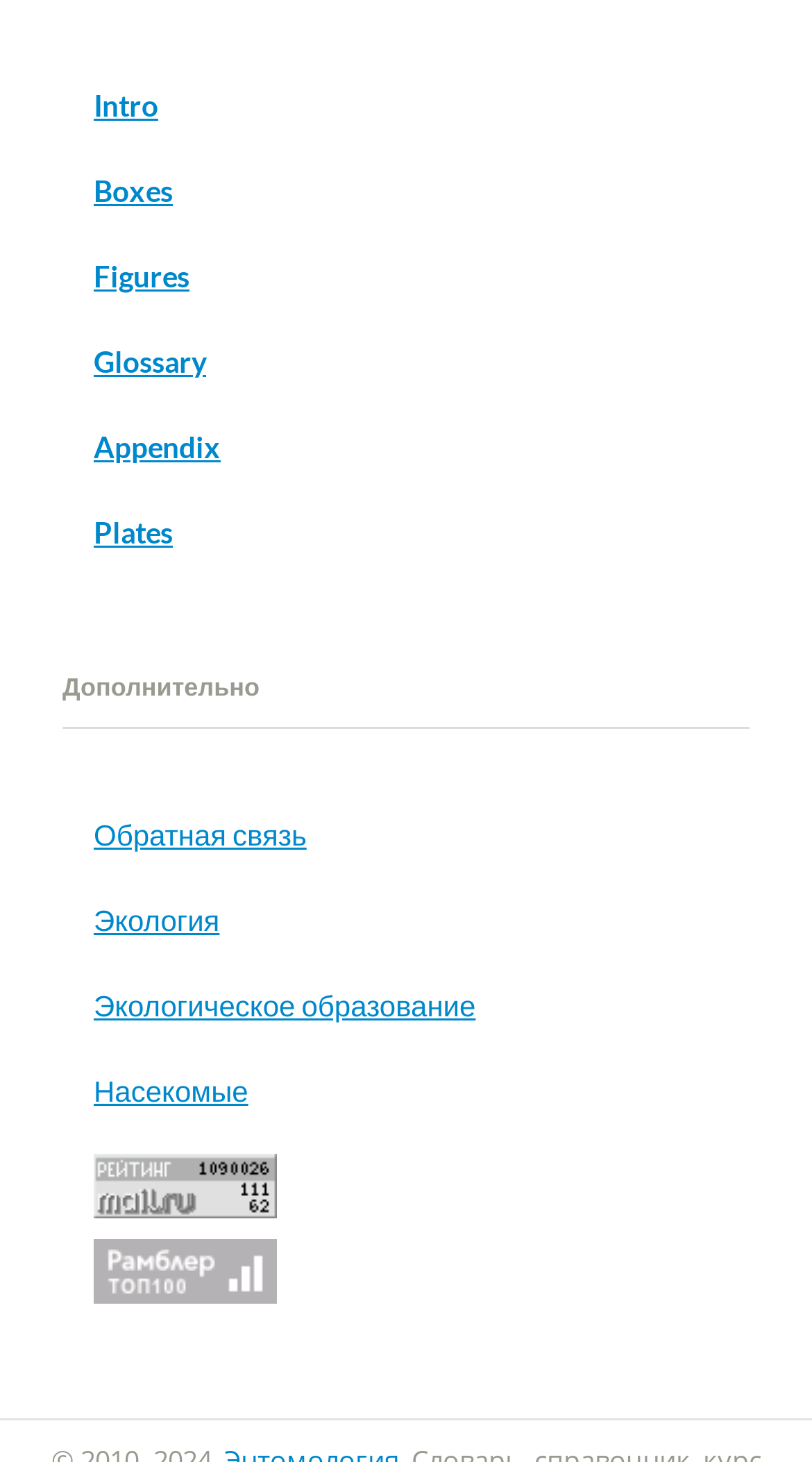Pinpoint the bounding box coordinates of the clickable area necessary to execute the following instruction: "Visit Ramblers Top100". The coordinates should be given as four float numbers between 0 and 1, namely [left, top, right, bottom].

[0.115, 0.84, 0.885, 0.898]